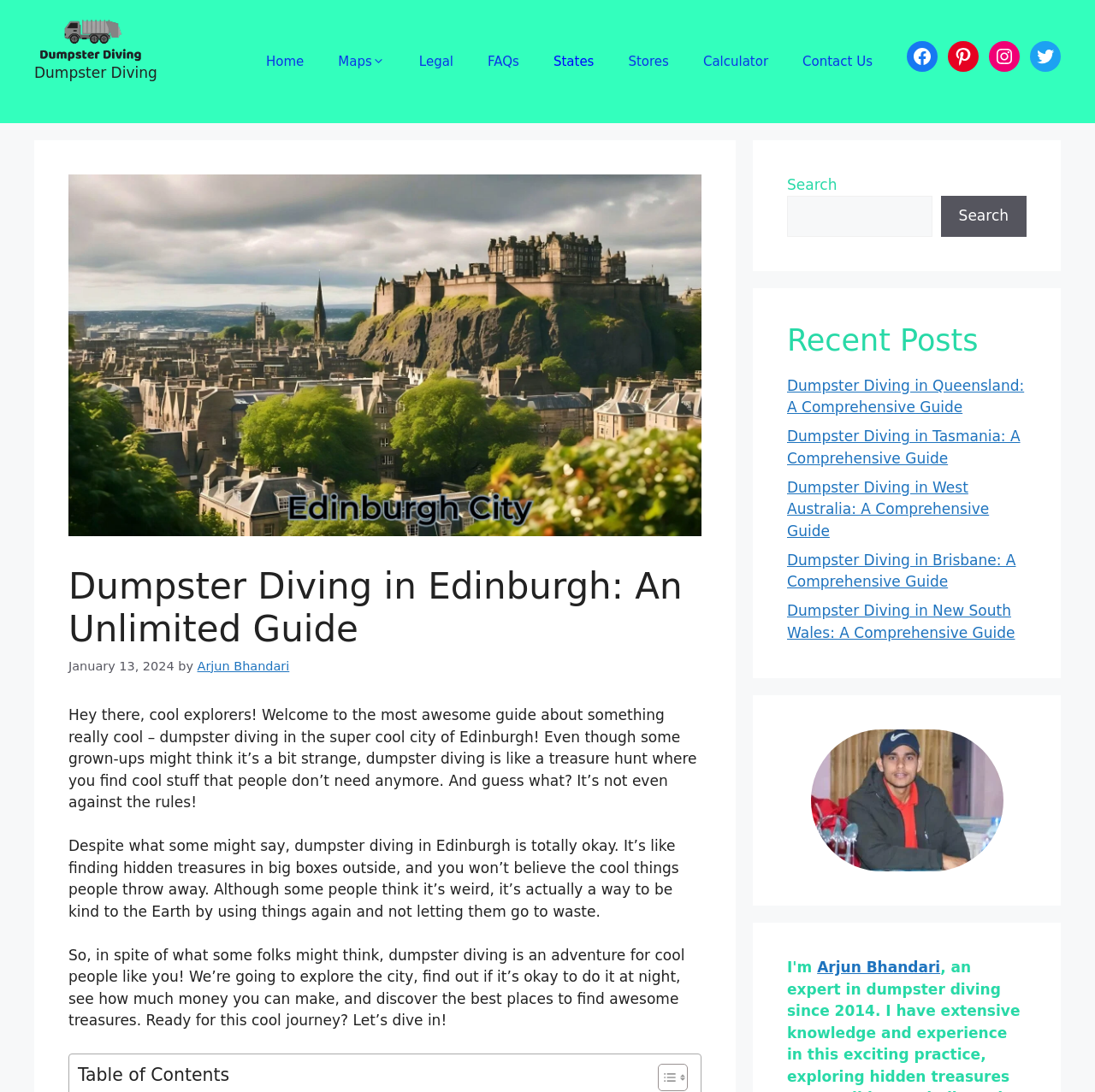Given the webpage screenshot, identify the bounding box of the UI element that matches this description: "parent_node: Search name="s"".

[0.719, 0.179, 0.851, 0.217]